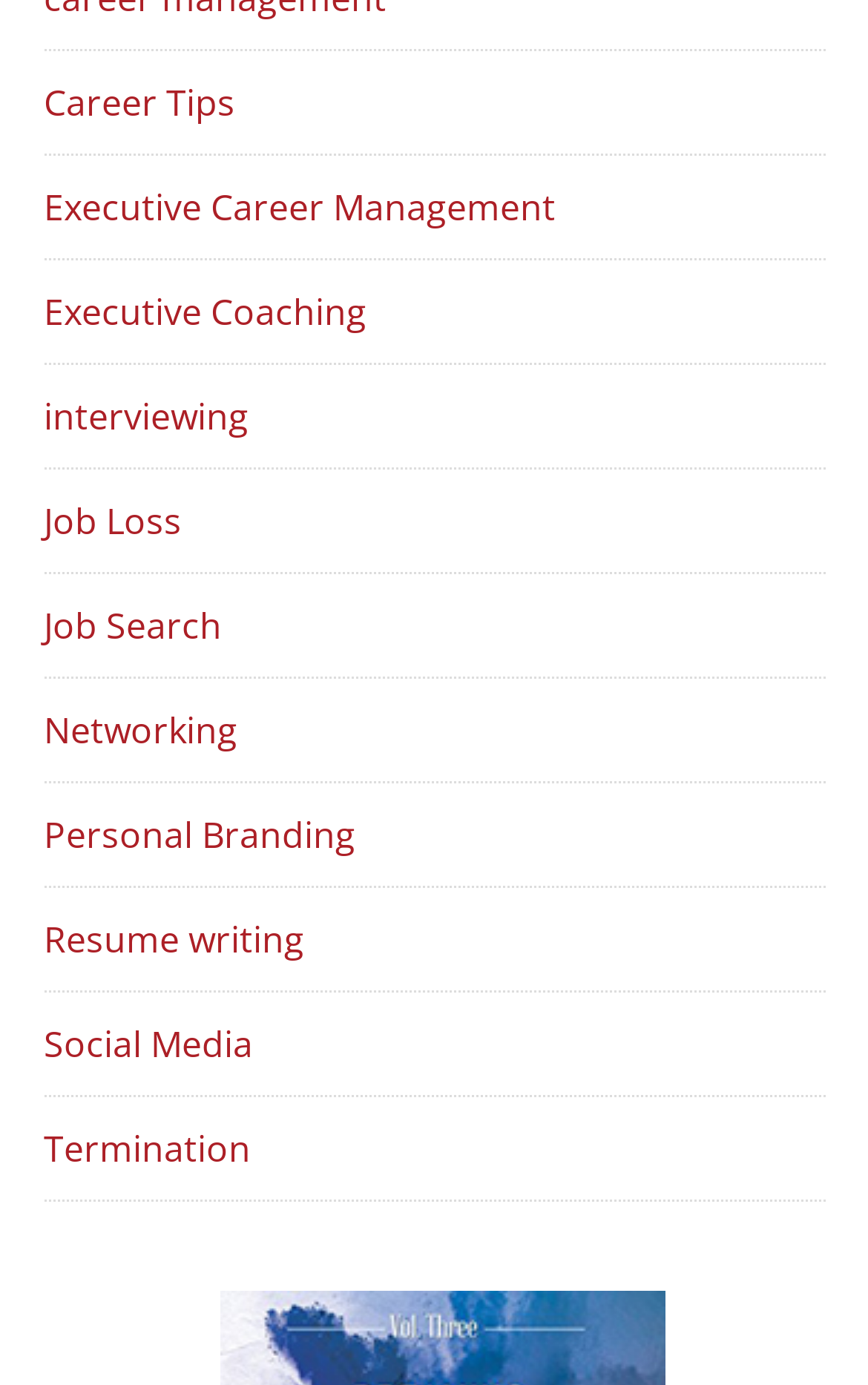Provide a single word or phrase answer to the question: 
What is the last link on the webpage?

Termination